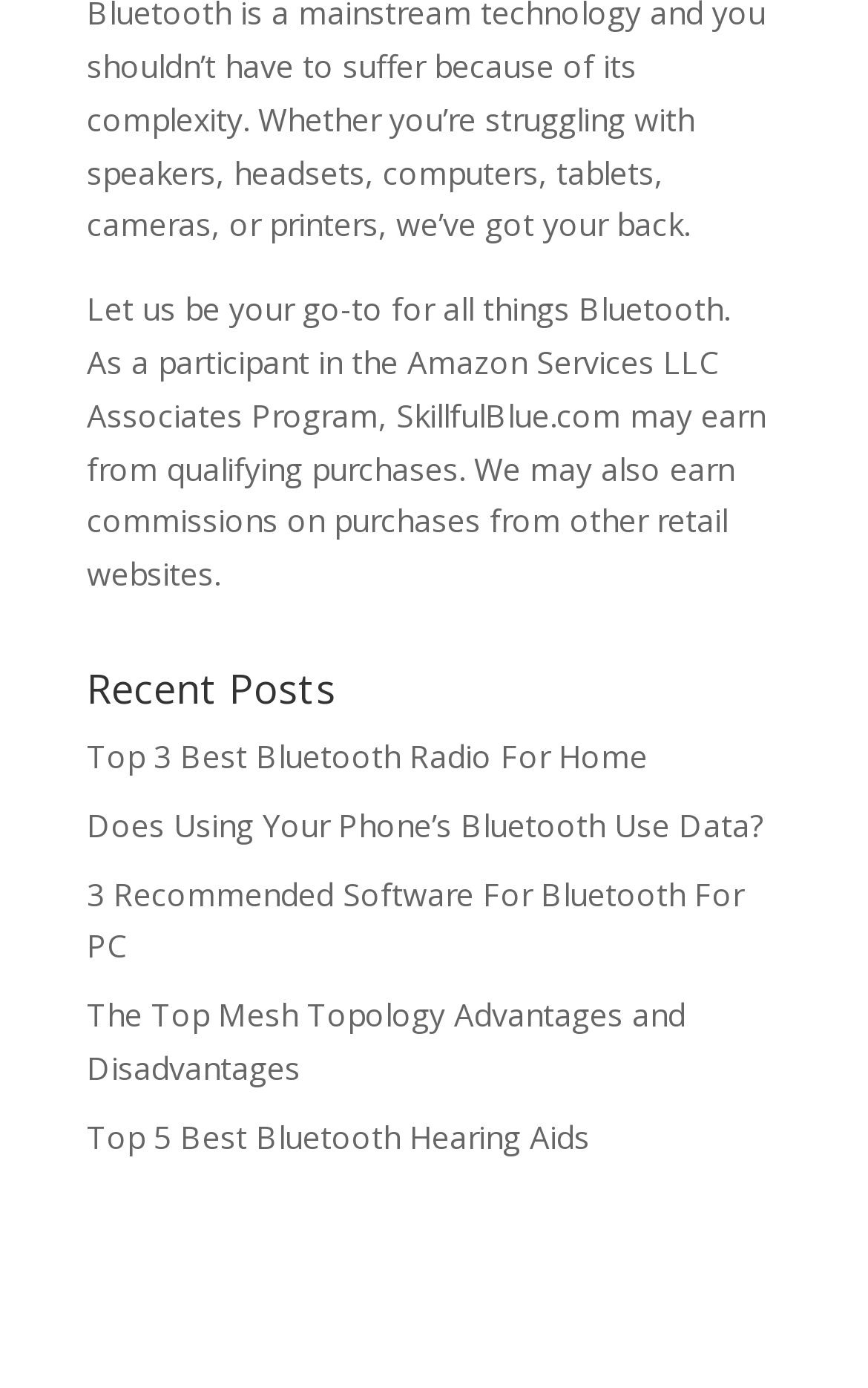Using the information in the image, give a comprehensive answer to the question: 
How many recent posts are listed?

Under the heading 'Recent Posts', there are 5 links listed, which are 'Top 3 Best Bluetooth Radio For Home', 'Does Using Your Phone’s Bluetooth Use Data?', '3 Recommended Software For Bluetooth For PC', 'The Top Mesh Topology Advantages and Disadvantages', and 'Top 5 Best Bluetooth Hearing Aids'.